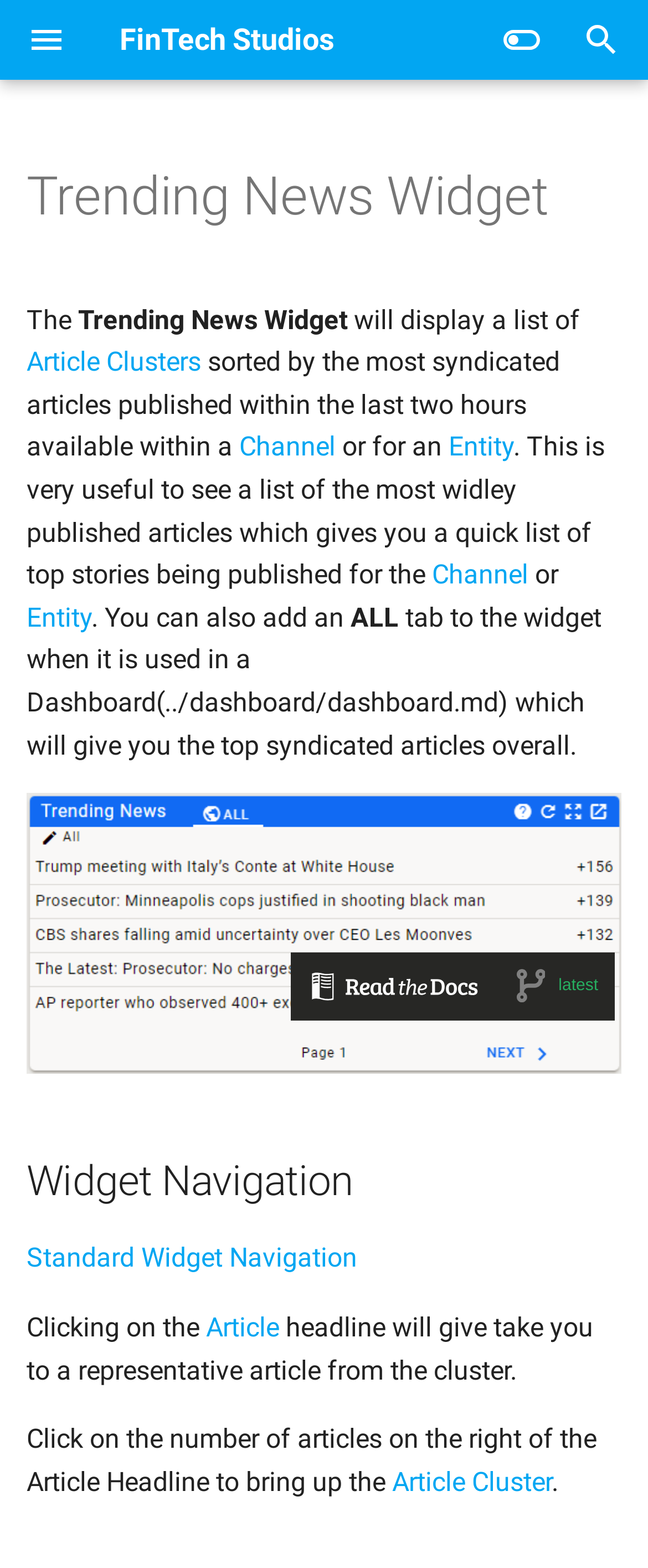Identify the bounding box coordinates of the area you need to click to perform the following instruction: "Search".

[0.0, 0.0, 0.297, 0.051]